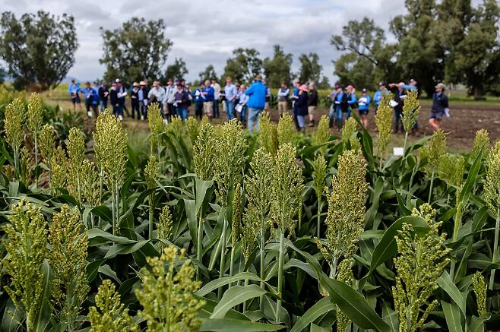What is the color of the shirts worn by the attendees?
Please give a well-detailed answer to the question.

The color of the shirts worn by the attendees can be identified by examining the background of the image, where a diverse group of attendees are clad in blue shirts and hats, suggesting an organized demonstration or educational event.